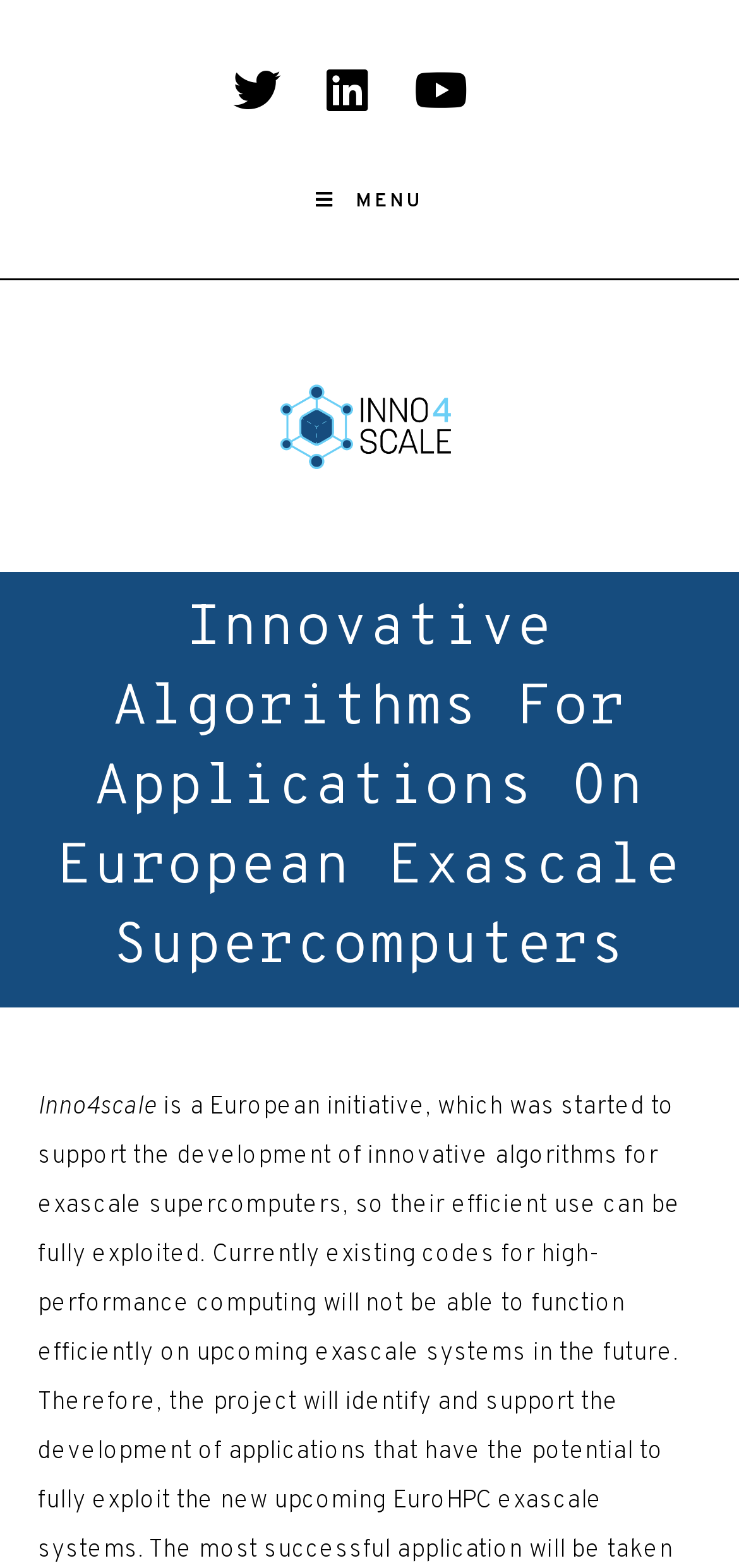Locate the bounding box of the UI element described by: "alt="inno4scale"" in the given webpage screenshot.

[0.246, 0.263, 0.754, 0.282]